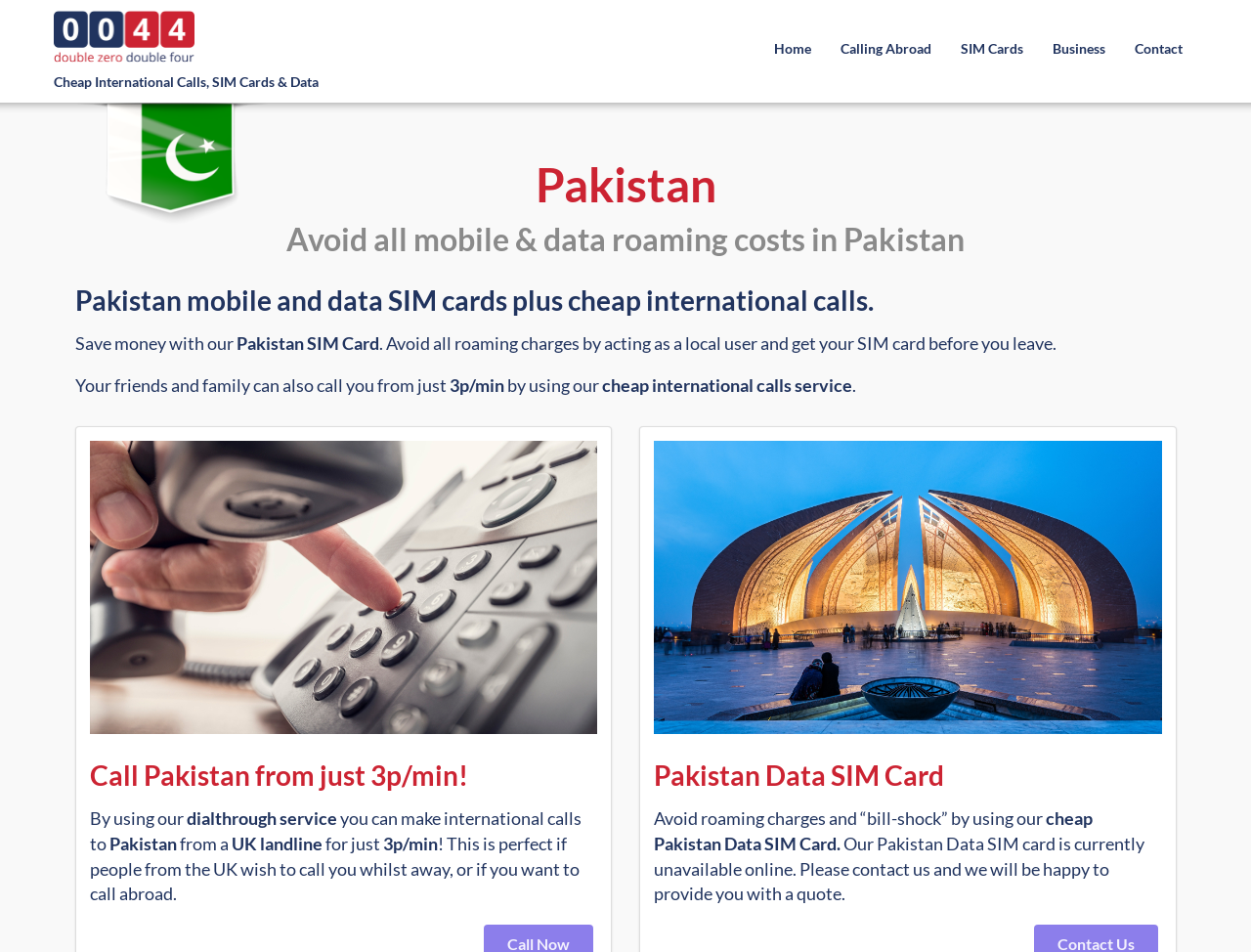Offer a meticulous caption that includes all visible features of the webpage.

The webpage is about Pakistan SIM cards and cheap international calls. At the top left, there is a logo of "0044" with a link to the homepage. Next to the logo, there is a heading that reads "Cheap International Calls, SIM Cards & Data". 

On the top right, there is a navigation menu with five links: "Home", "Calling Abroad", "SIM Cards", "Business", and "Contact". 

Below the navigation menu, there is an image of Pakistan. The main content of the webpage is divided into three sections. The first section has a heading that reads "Avoid all mobile & data roaming costs in Pakistan" and describes the benefits of using a Pakistan SIM card to avoid roaming charges. 

The second section has a heading that reads "Call Pakistan from just 3p/min!" and explains how to make cheap international calls to Pakistan using a dial-through service. 

The third section has a heading that reads "Pakistan Data SIM Card" and discusses the benefits of using a cheap Pakistan Data SIM card to avoid roaming charges. However, it notes that the Pakistan Data SIM card is currently unavailable online and provides contact information for a quote.